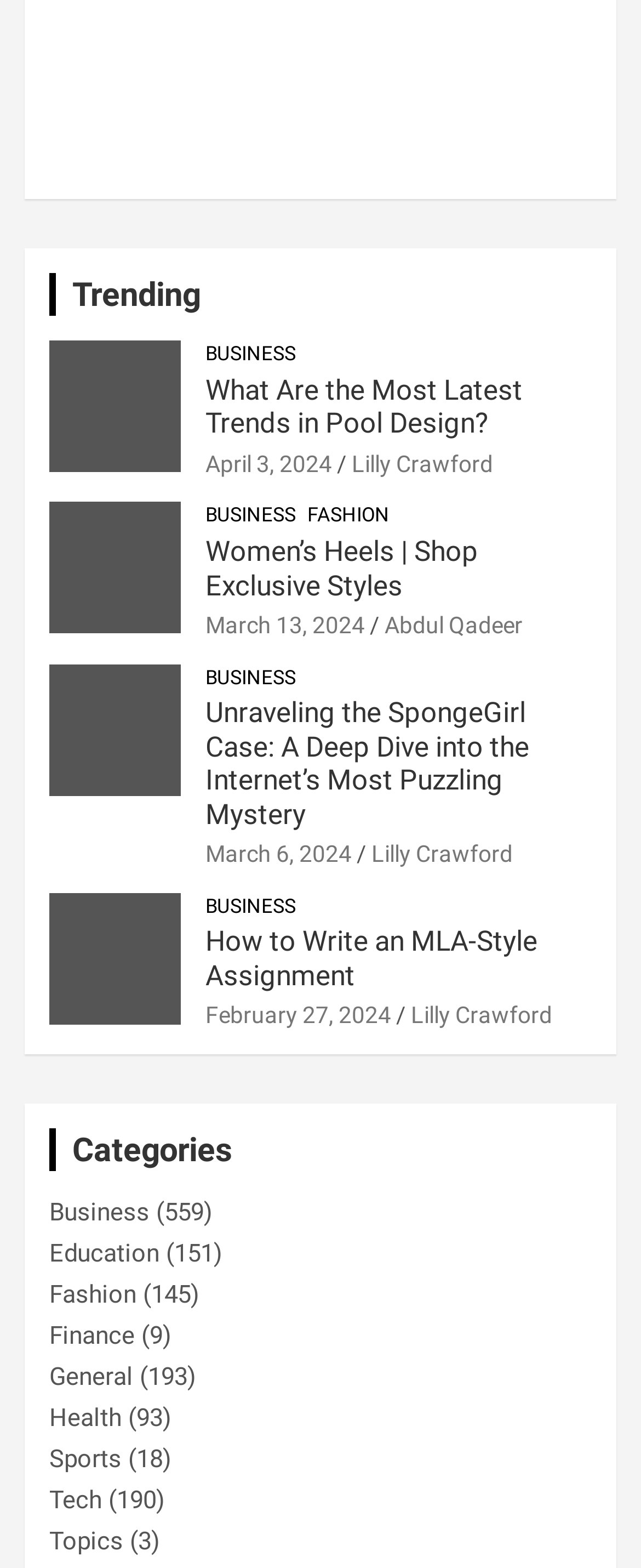Pinpoint the bounding box coordinates of the clickable element needed to complete the instruction: "Explore the 'Fashion' category". The coordinates should be provided as four float numbers between 0 and 1: [left, top, right, bottom].

[0.479, 0.32, 0.608, 0.338]